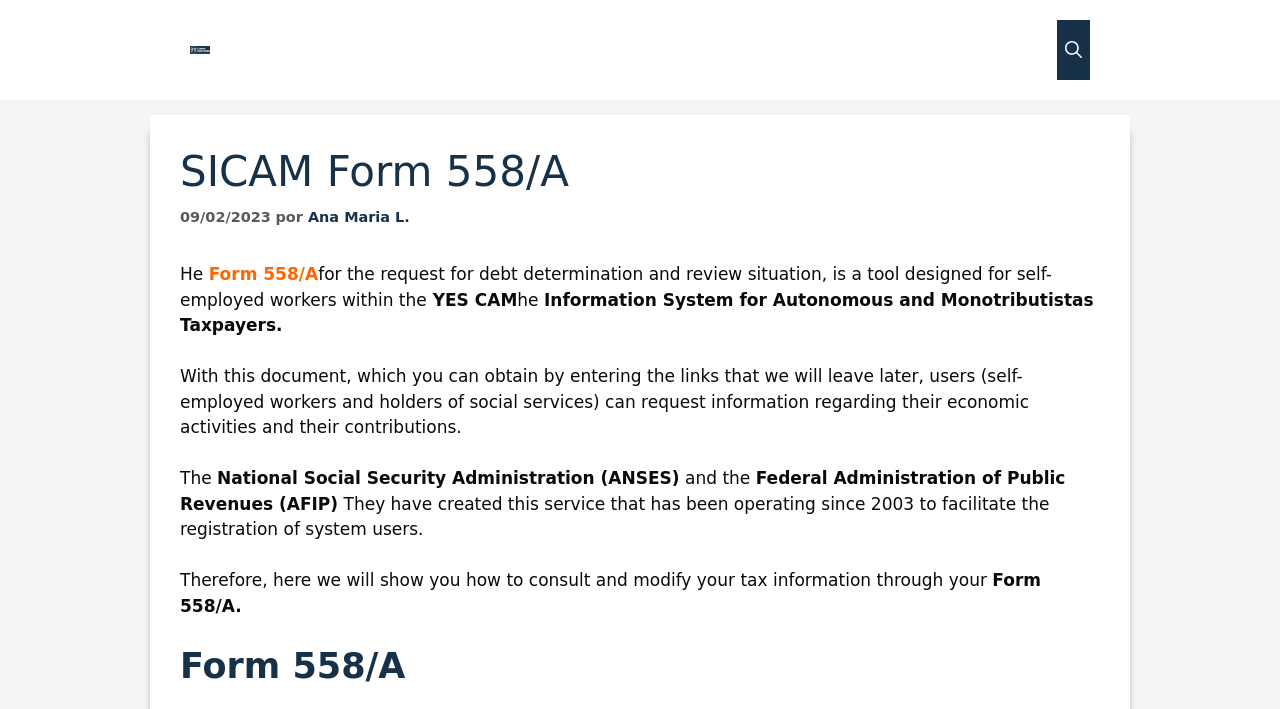Explain the webpage's layout and main content in detail.

The webpage is about SICAM Form 558/A, a tool designed for self-employed workers to request debt determination and review their situation. At the top, there is a banner with the site name "Sitio" and a link to "Formsandtaxes.com" accompanied by an image. To the right of the banner, there is a navigation menu labeled "Principal" with a link to open a search bar.

Below the banner, there is a header section with the title "SICAM Form 558/A" and a timestamp "09/02/2023". The author's name, "Ana Maria L.", is mentioned next to the timestamp. The main content of the page is divided into several paragraphs, which provide information about the purpose and functionality of Form 558/A. The text explains that this form allows self-employed workers to request information about their economic activities and contributions.

The text also mentions the National Social Security Administration (ANSES) and the Federal Administration of Public Revenues (AFIP) as the creators of this service, which has been operating since 2003. The page provides a guide on how to consult and modify tax information through Form 558/A. At the bottom, there is a heading that repeats the title "Form 558/A".